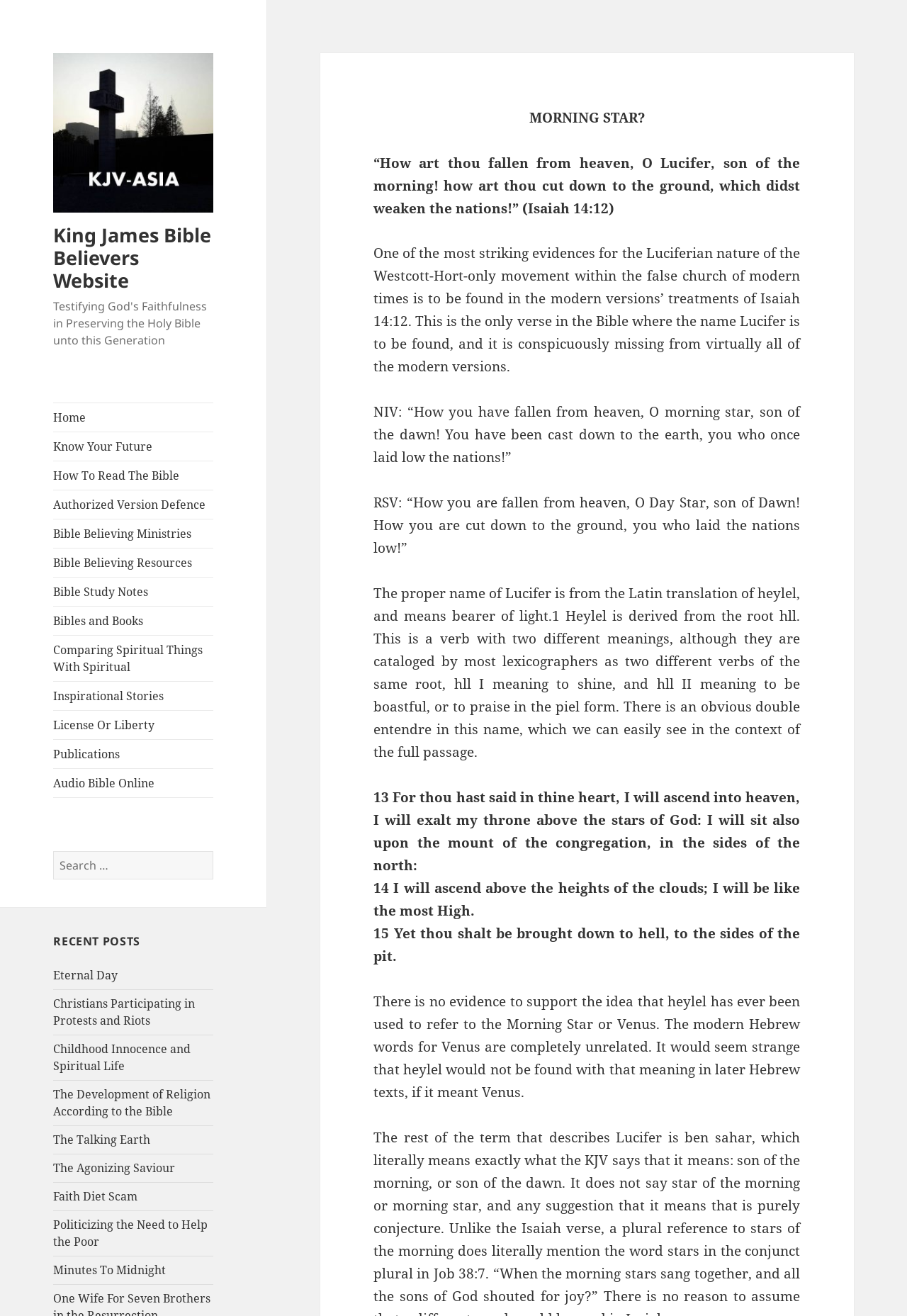Determine the bounding box coordinates of the target area to click to execute the following instruction: "Click on the 'Authorized Version Defence' link."

[0.059, 0.372, 0.235, 0.394]